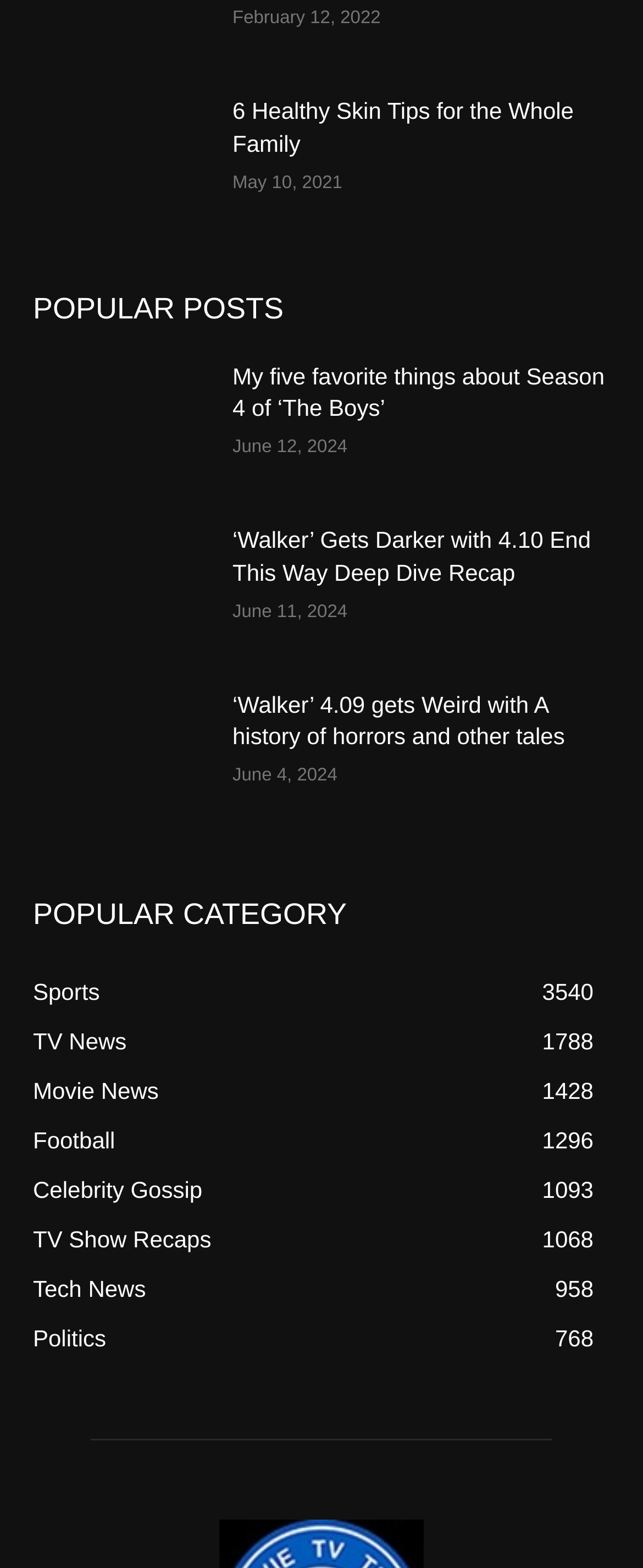Given the description TV Show Recaps1068, predict the bounding box coordinates of the UI element. Ensure the coordinates are in the format (top-left x, top-left y, bottom-right x, bottom-right y) and all values are between 0 and 1.

[0.051, 0.782, 0.329, 0.799]